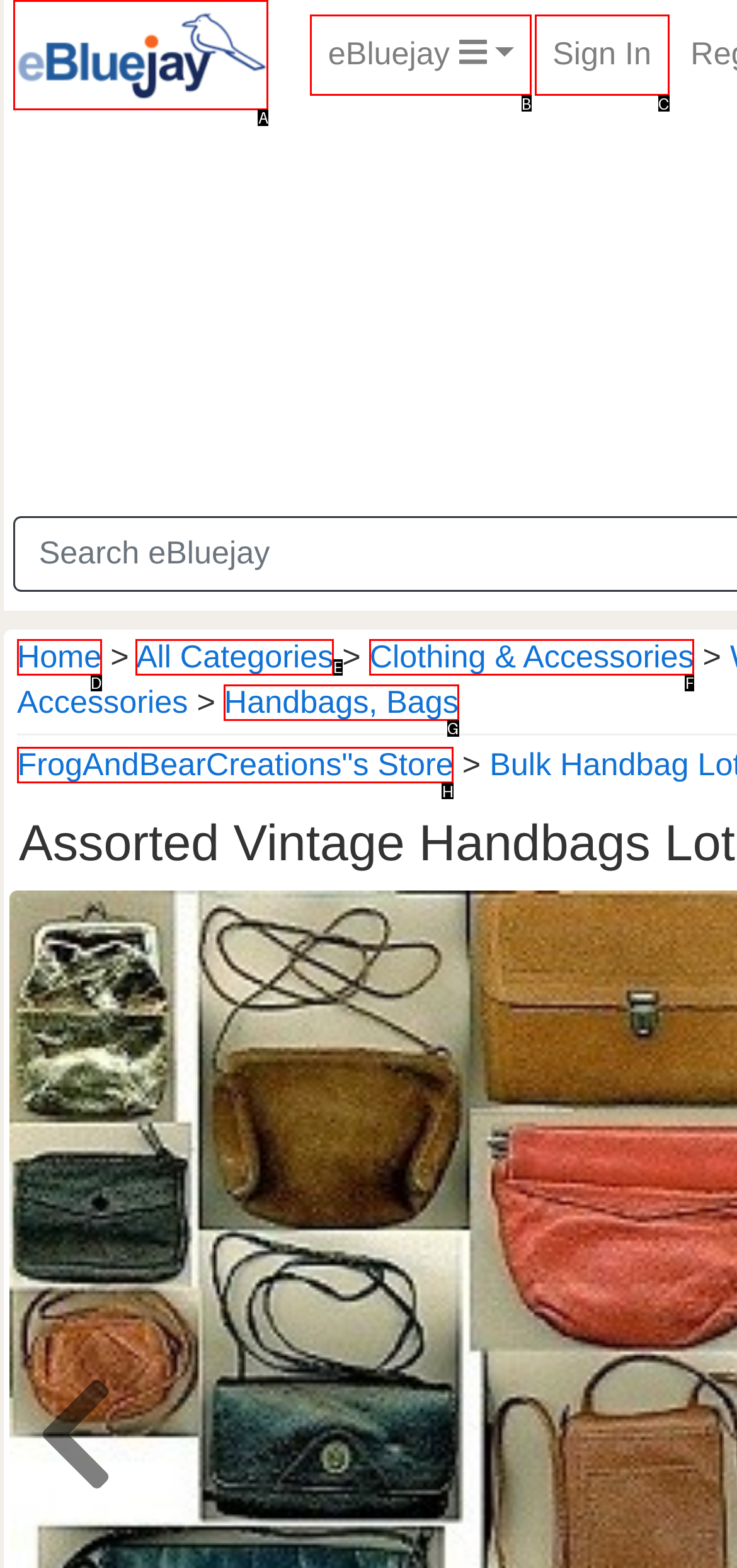Select the letter of the UI element you need to click to complete this task: go to eBluejay Online Marketplace.

A